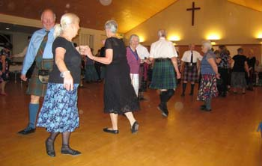What is the atmosphere of the event?
Based on the image content, provide your answer in one word or a short phrase.

Festive and celebratory